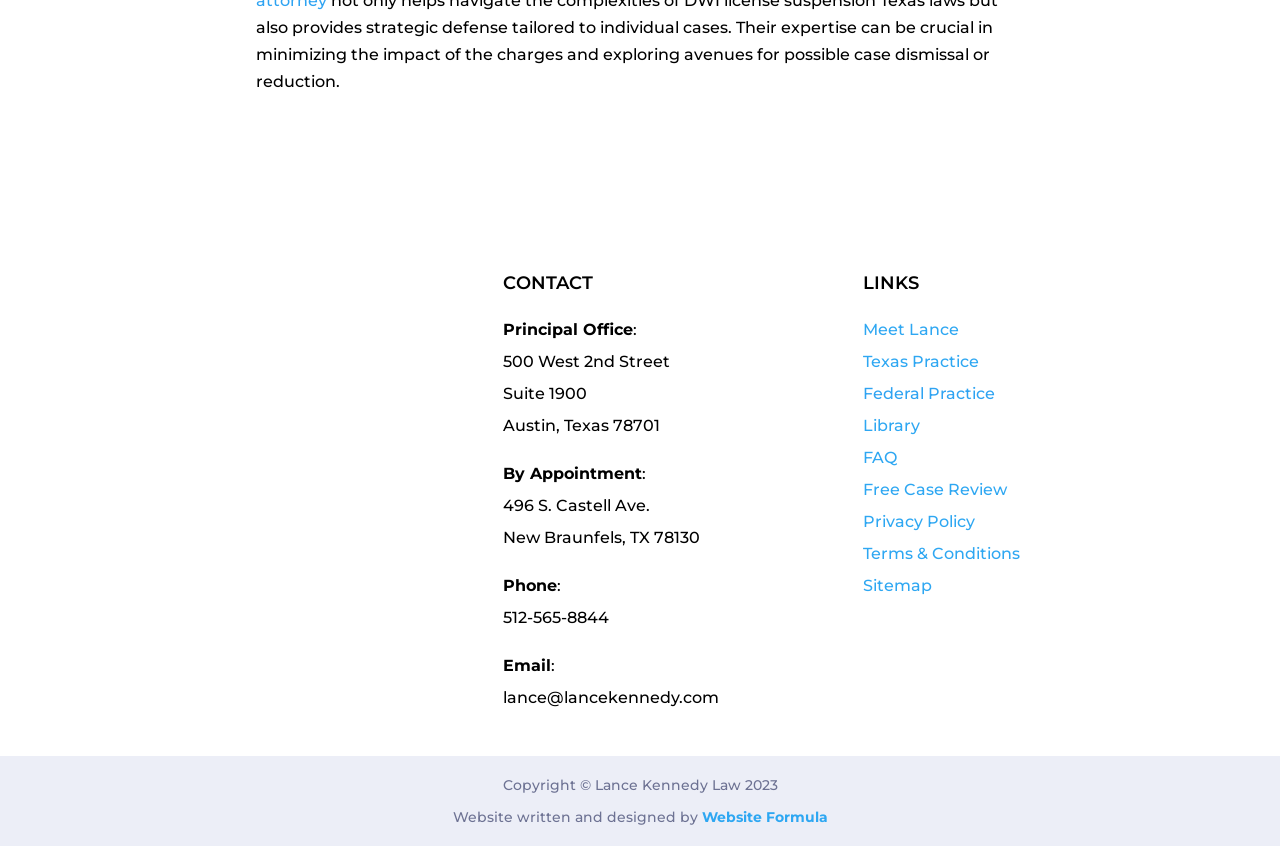Determine the bounding box coordinates of the clickable area required to perform the following instruction: "View the 'Principal Office' address". The coordinates should be represented as four float numbers between 0 and 1: [left, top, right, bottom].

[0.393, 0.378, 0.495, 0.4]